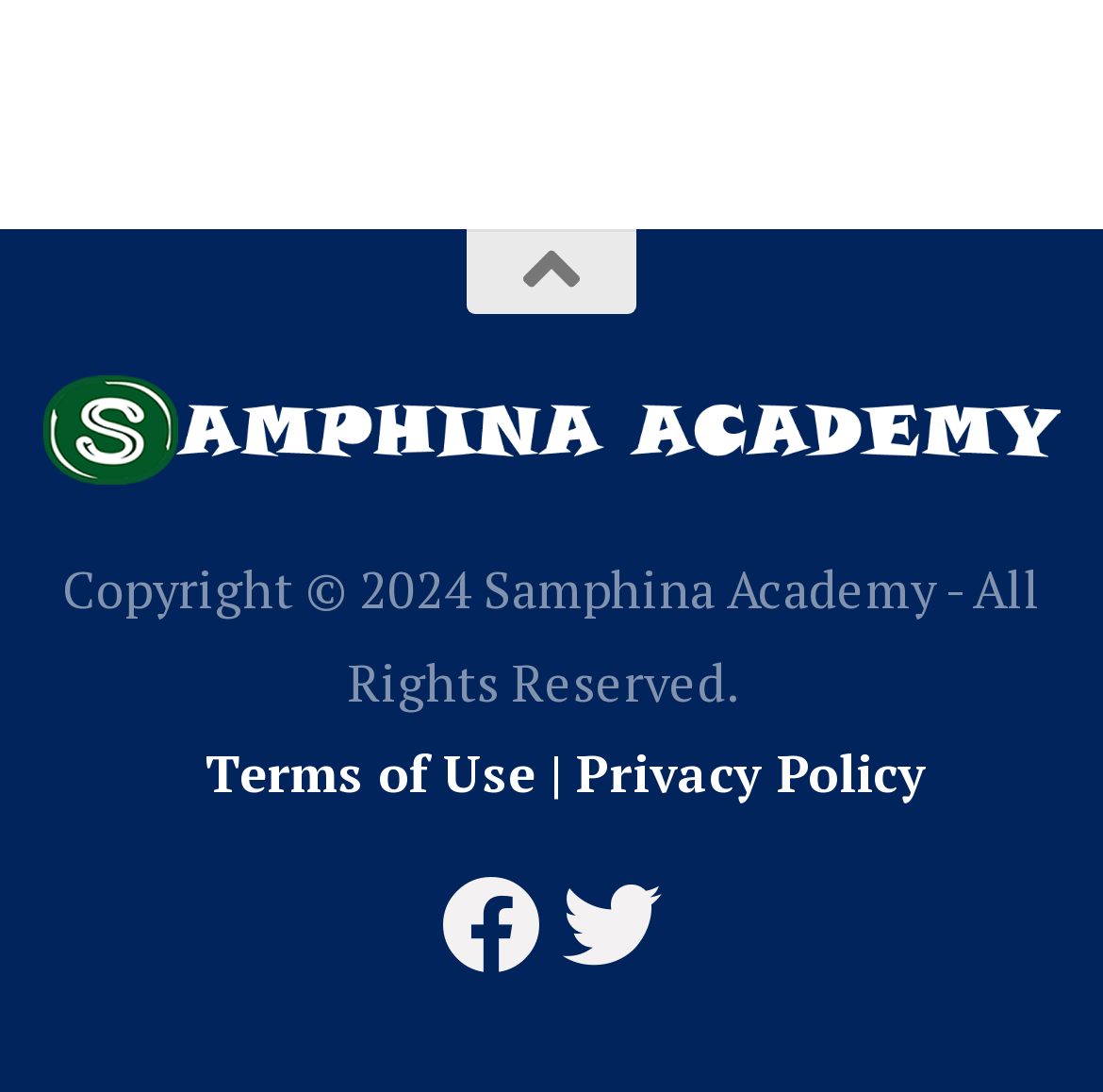For the following element description, predict the bounding box coordinates in the format (top-left x, top-left y, bottom-right x, bottom-right y). All values should be floating point numbers between 0 and 1. Description: Terms of Use

[0.186, 0.676, 0.486, 0.738]